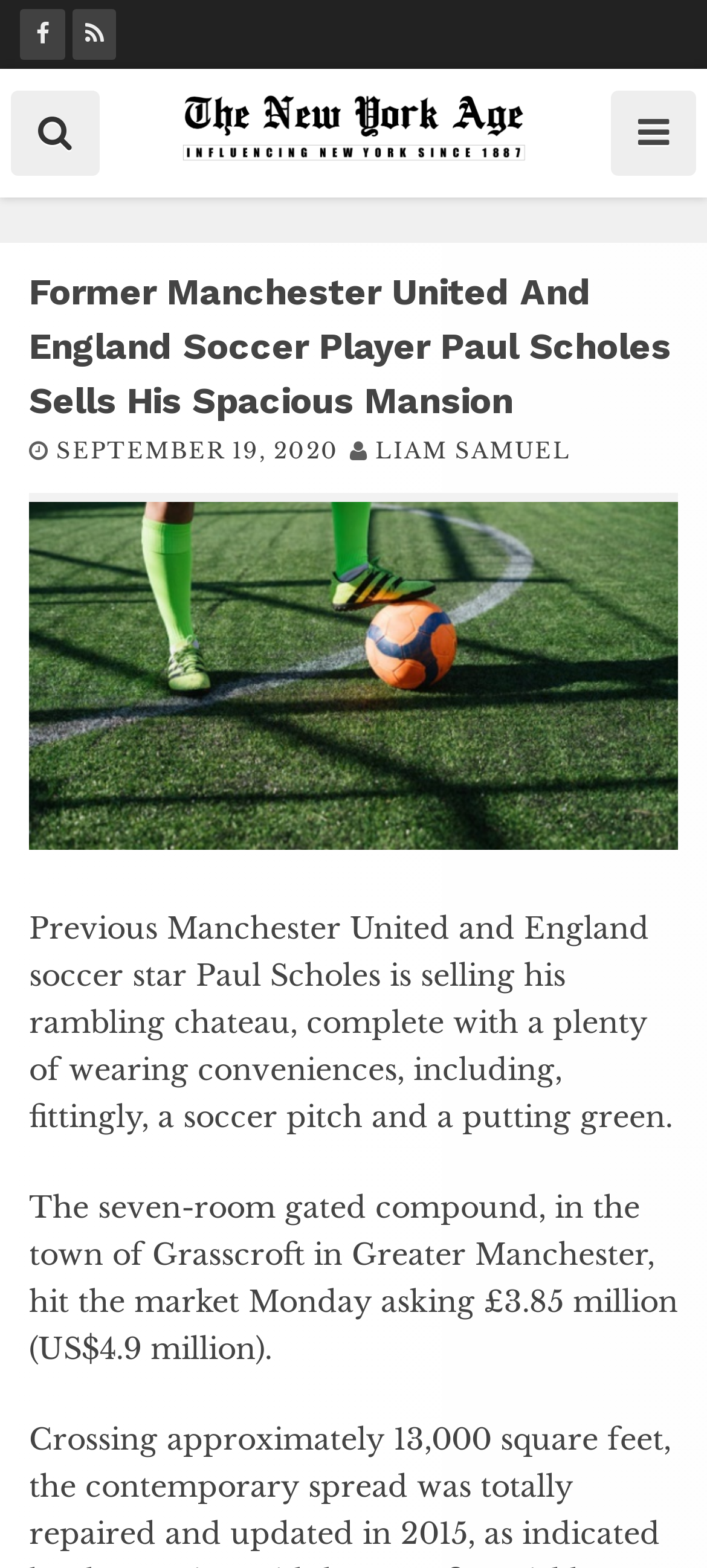What is the publication name of the article?
Provide a detailed and well-explained answer to the question.

The publication name can be found at the top of the webpage, where it says 'The New York Age Newspaper', and also in the image description.